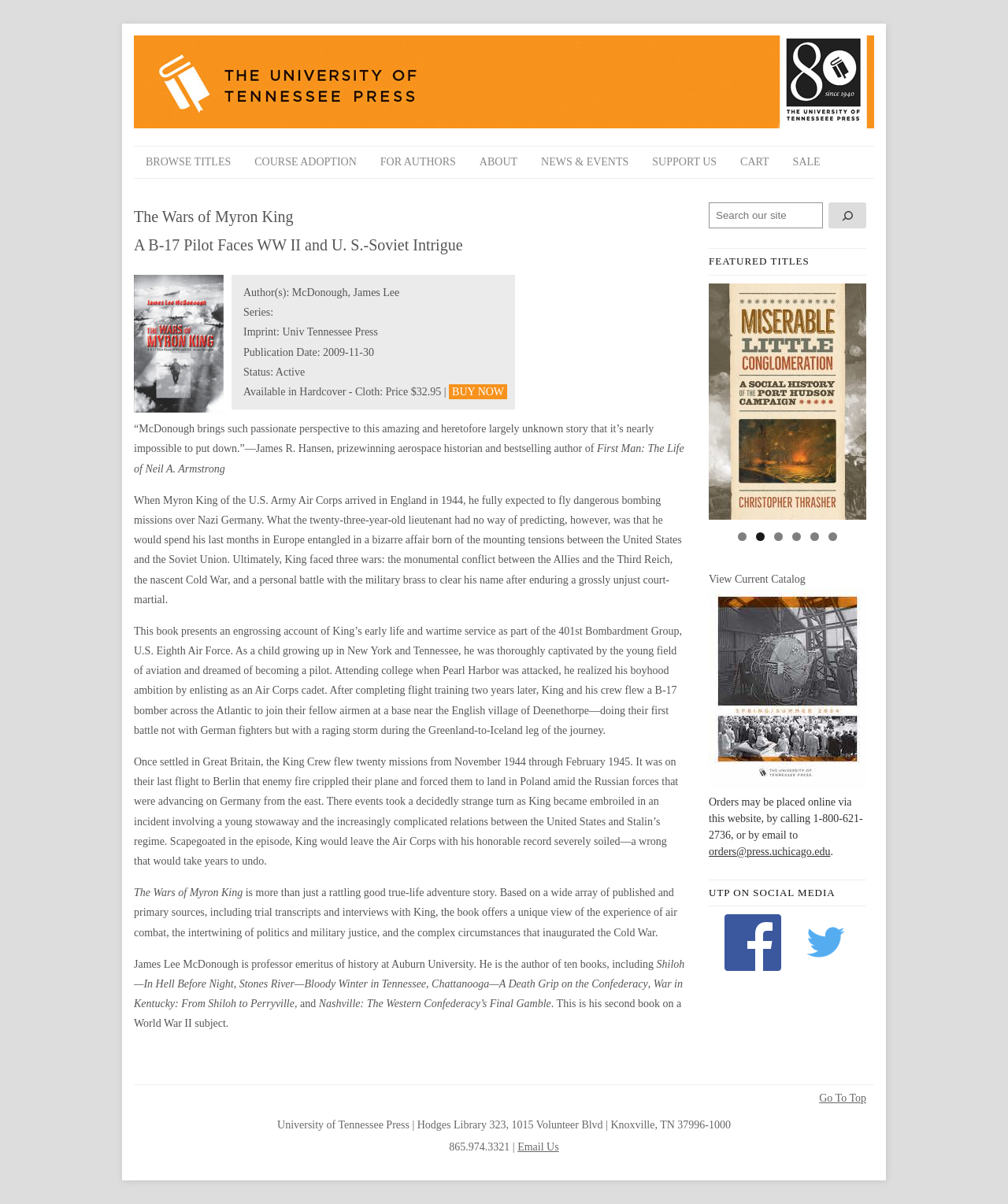What is the price of the book?
Based on the image, answer the question with a single word or brief phrase.

$32.95